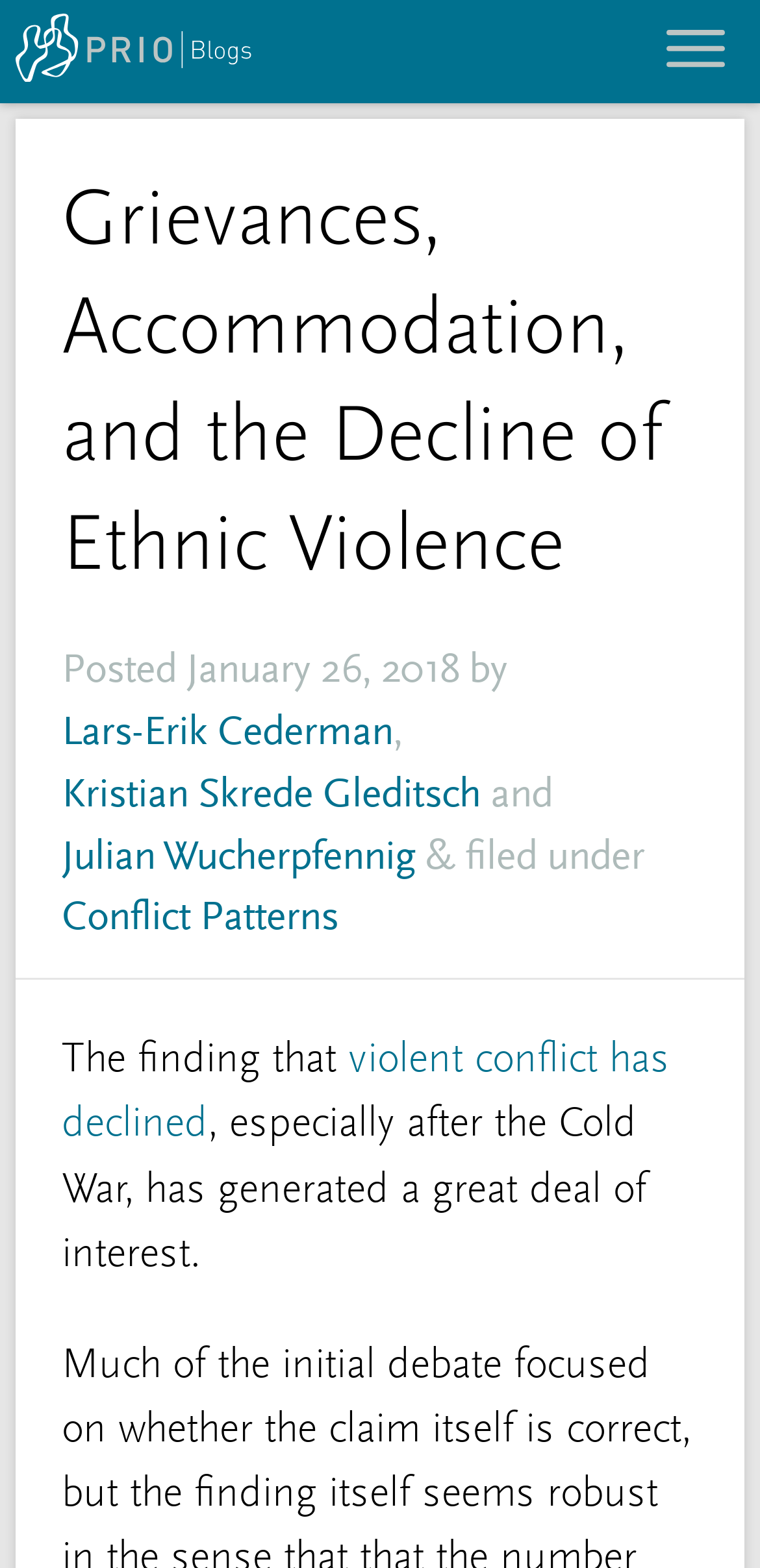Who are the authors of the article?
From the image, provide a succinct answer in one word or a short phrase.

Lars-Erik Cederman, Kristian Skrede Gleditsch, Julian Wucherpfennig